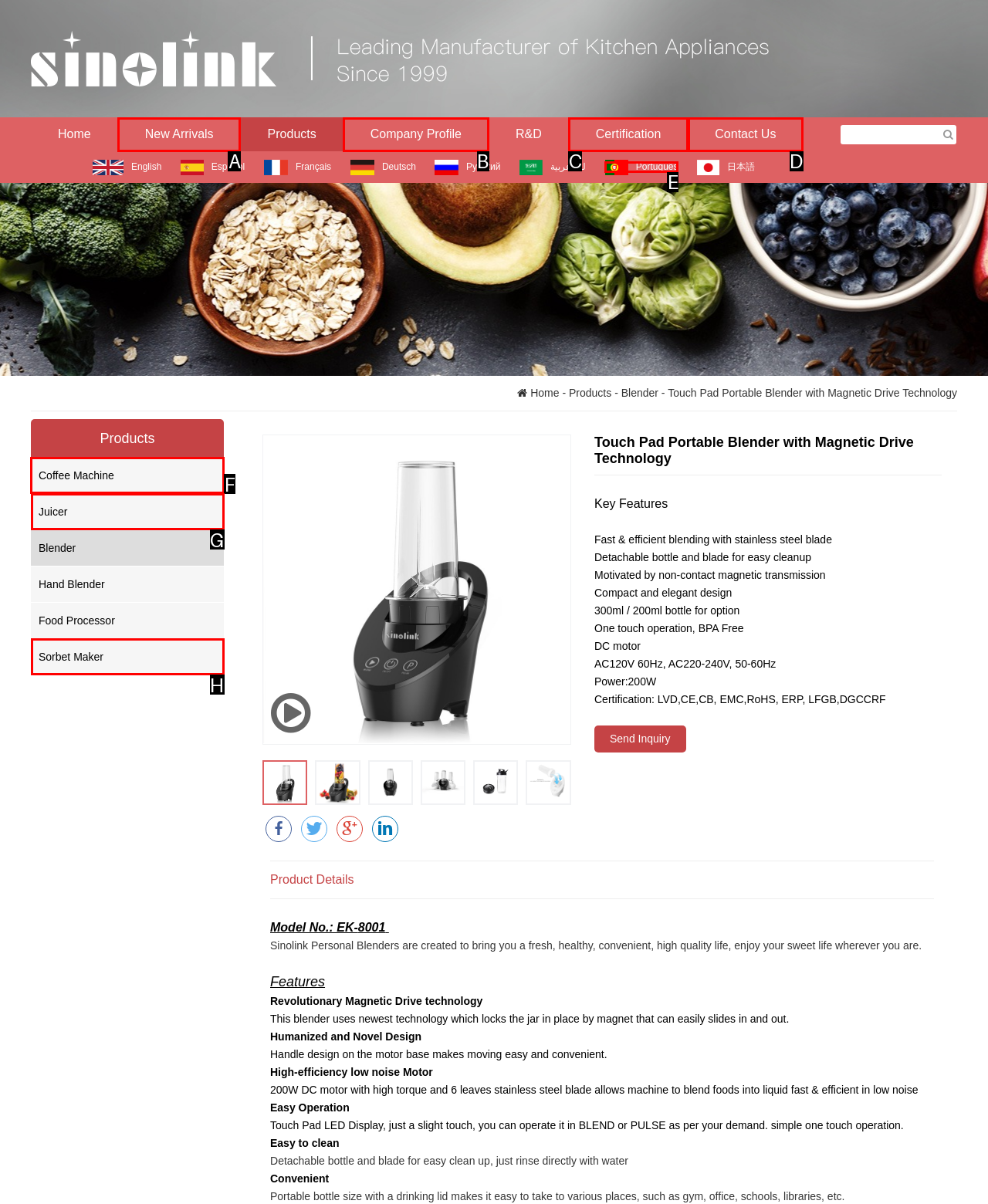Identify the correct UI element to click for this instruction: Click the 'Coffee Machine' link
Respond with the appropriate option's letter from the provided choices directly.

F